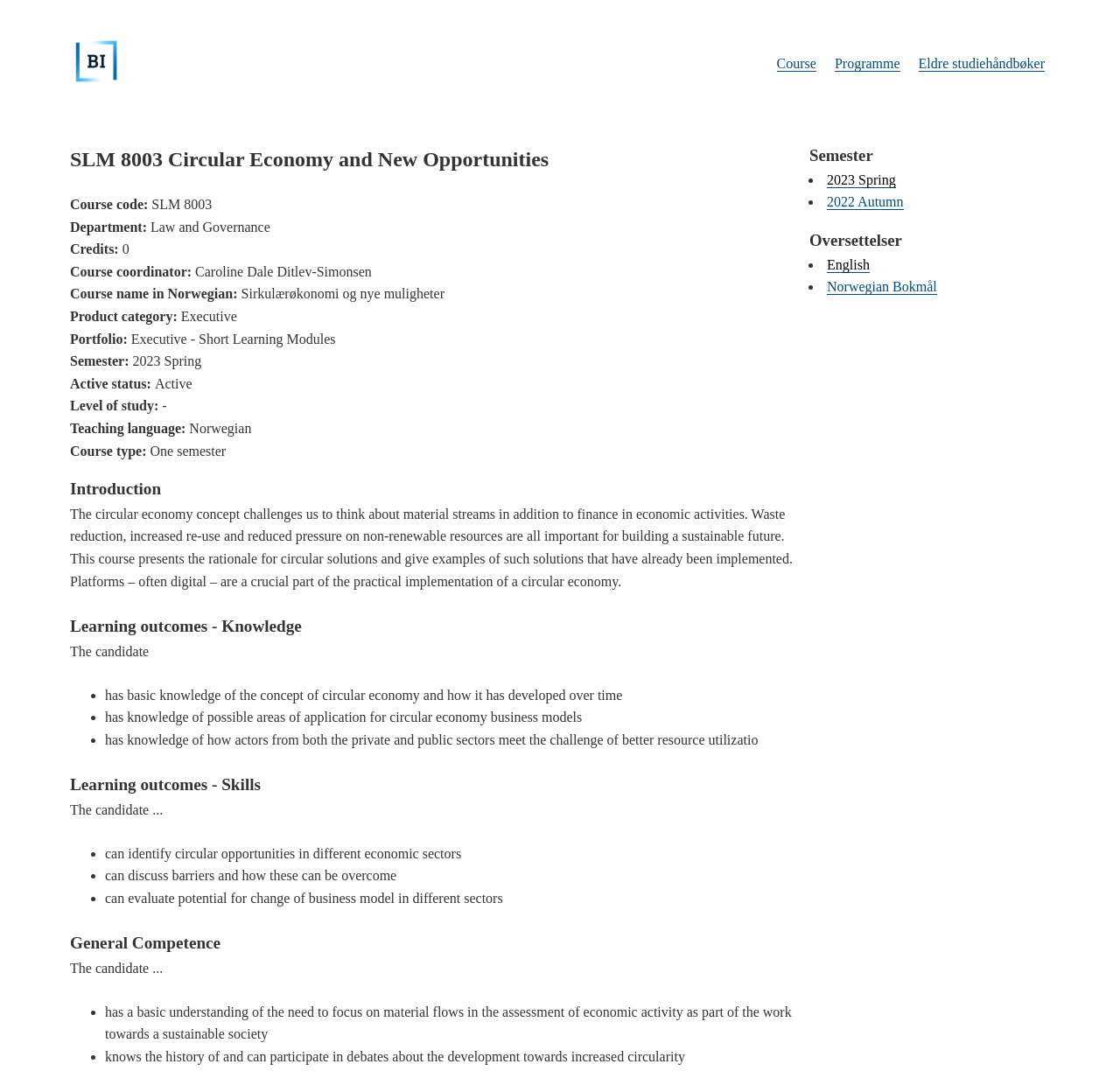Please determine the bounding box of the UI element that matches this description: Eldre studiehåndbøker. The coordinates should be given as (top-left x, top-left y, bottom-right x, bottom-right y), with all values between 0 and 1.

[0.82, 0.051, 0.933, 0.066]